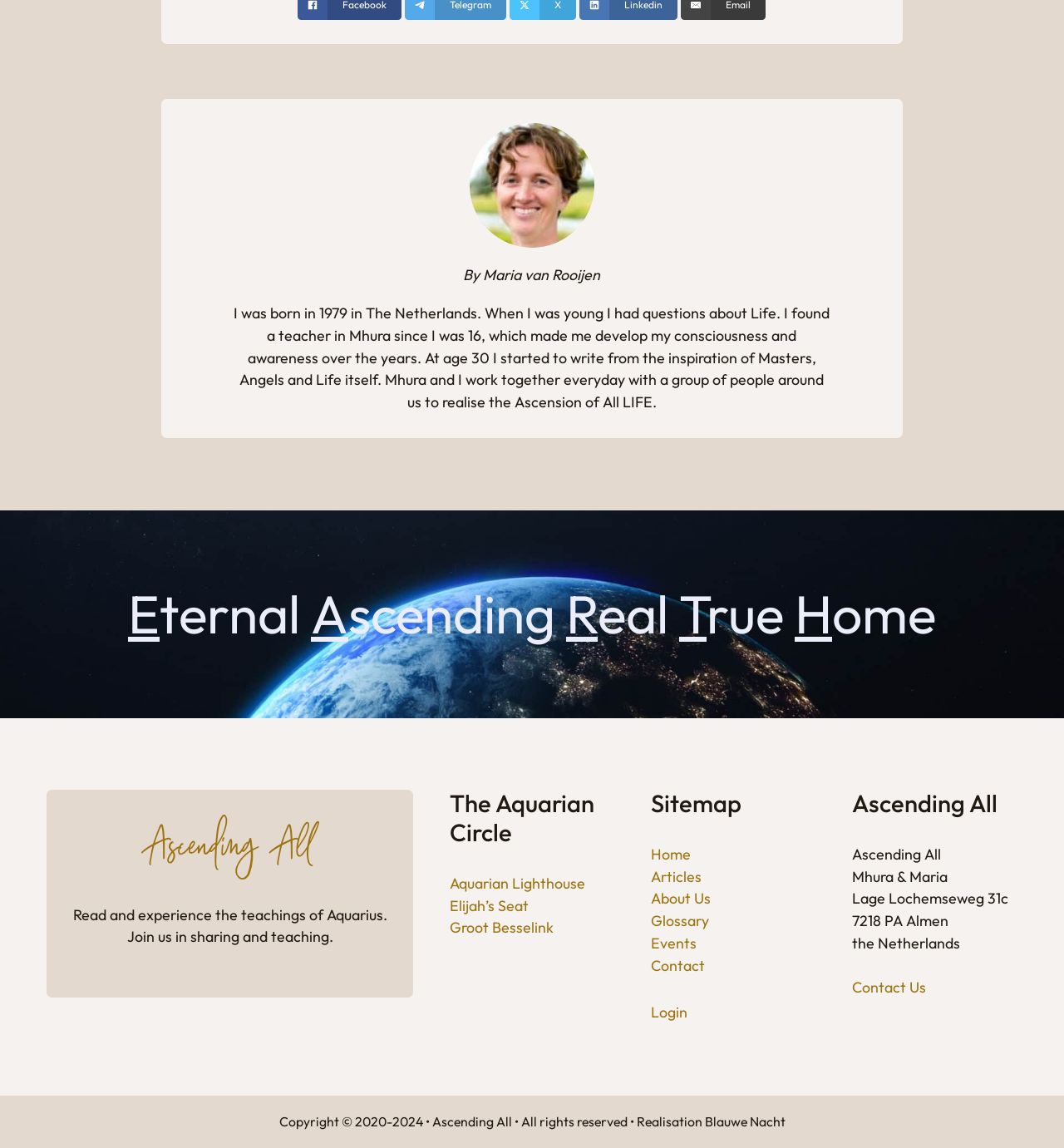Given the element description "Contact" in the screenshot, predict the bounding box coordinates of that UI element.

[0.612, 0.832, 0.767, 0.851]